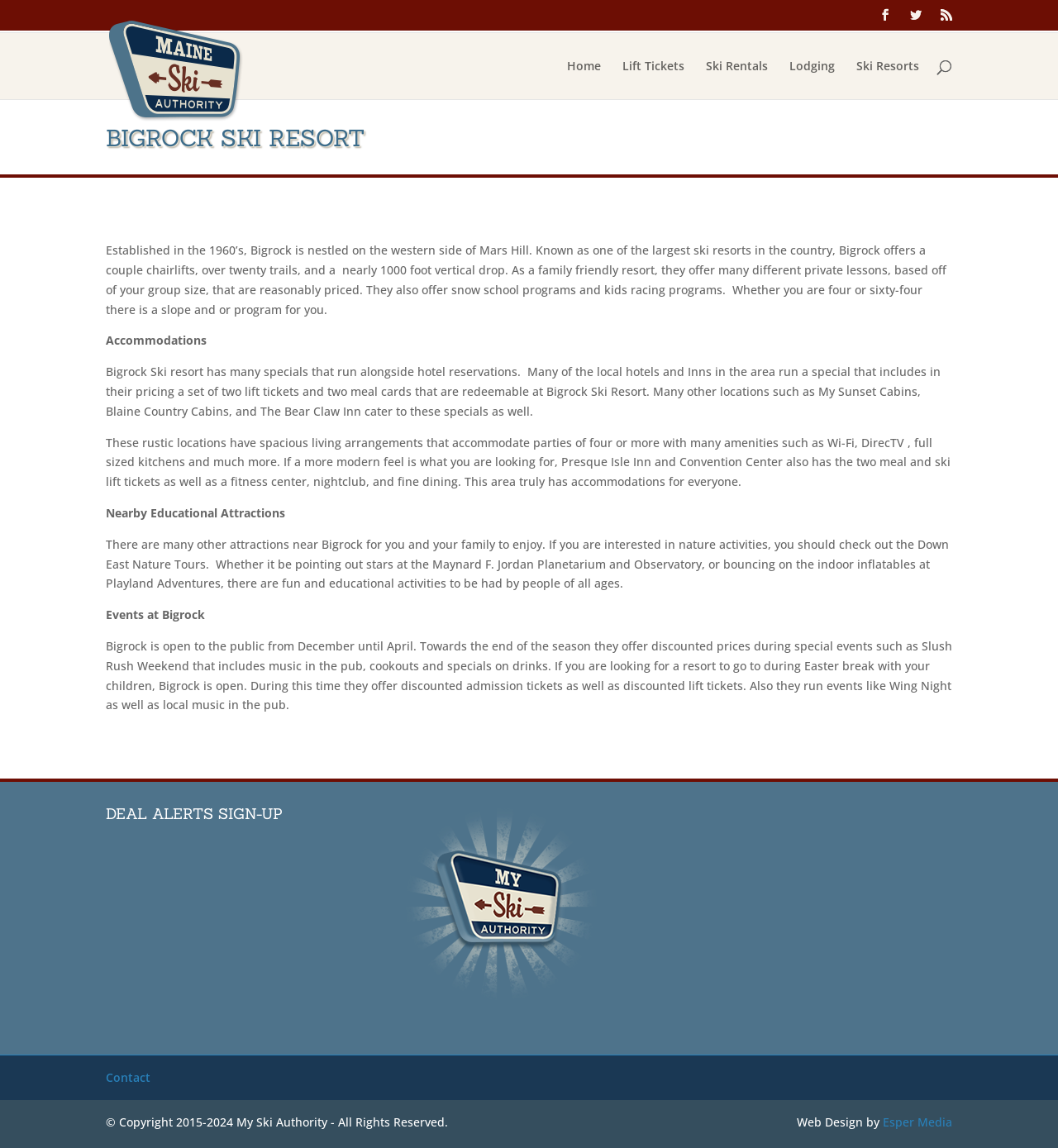Examine the image carefully and respond to the question with a detailed answer: 
What is the name of the planetarium mentioned on the webpage?

The webpage mentions the Maynard F. Jordan Planetarium and Observatory as one of the nearby educational attractions.